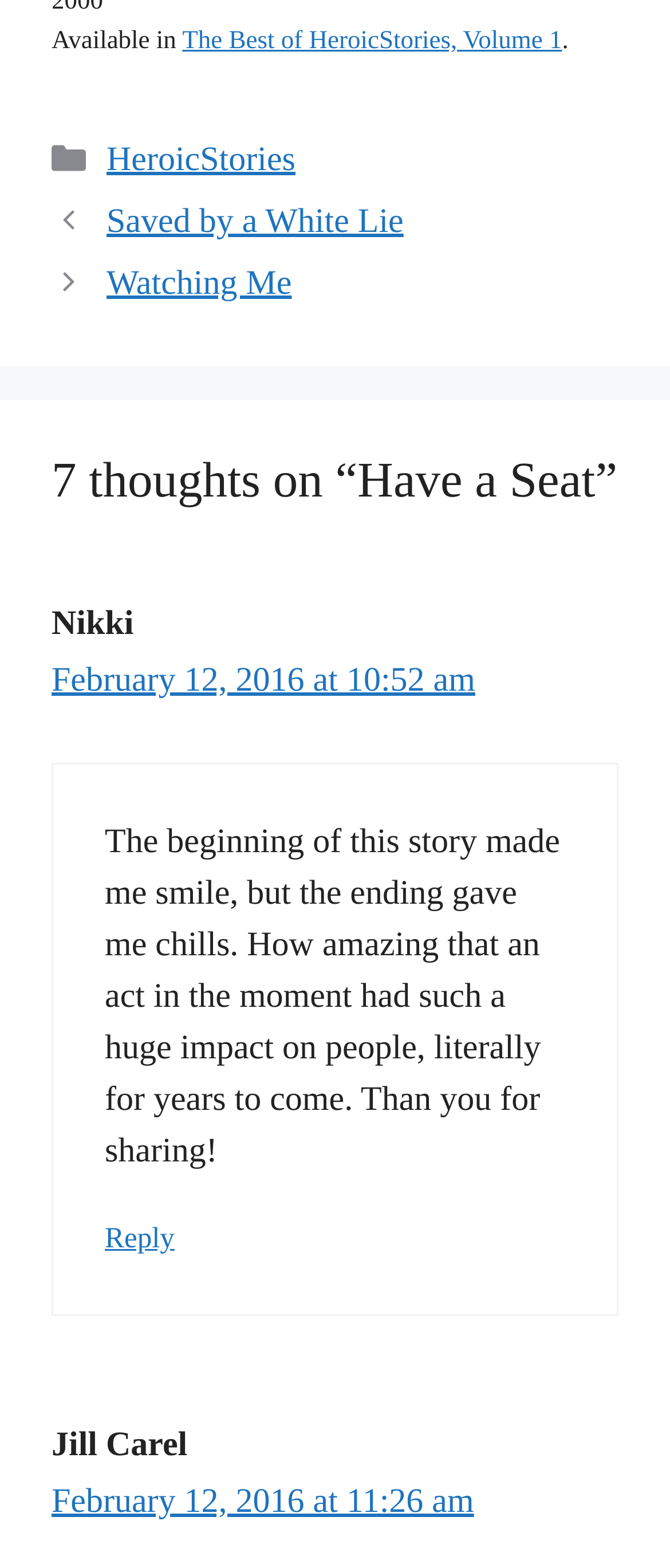Can you give a comprehensive explanation to the question given the content of the image?
What is the title of the article?

The title of the article can be found in the heading element with the text '7 thoughts on “Have a Seat”'. This is the main title of the article, which is a prominent element on the webpage.